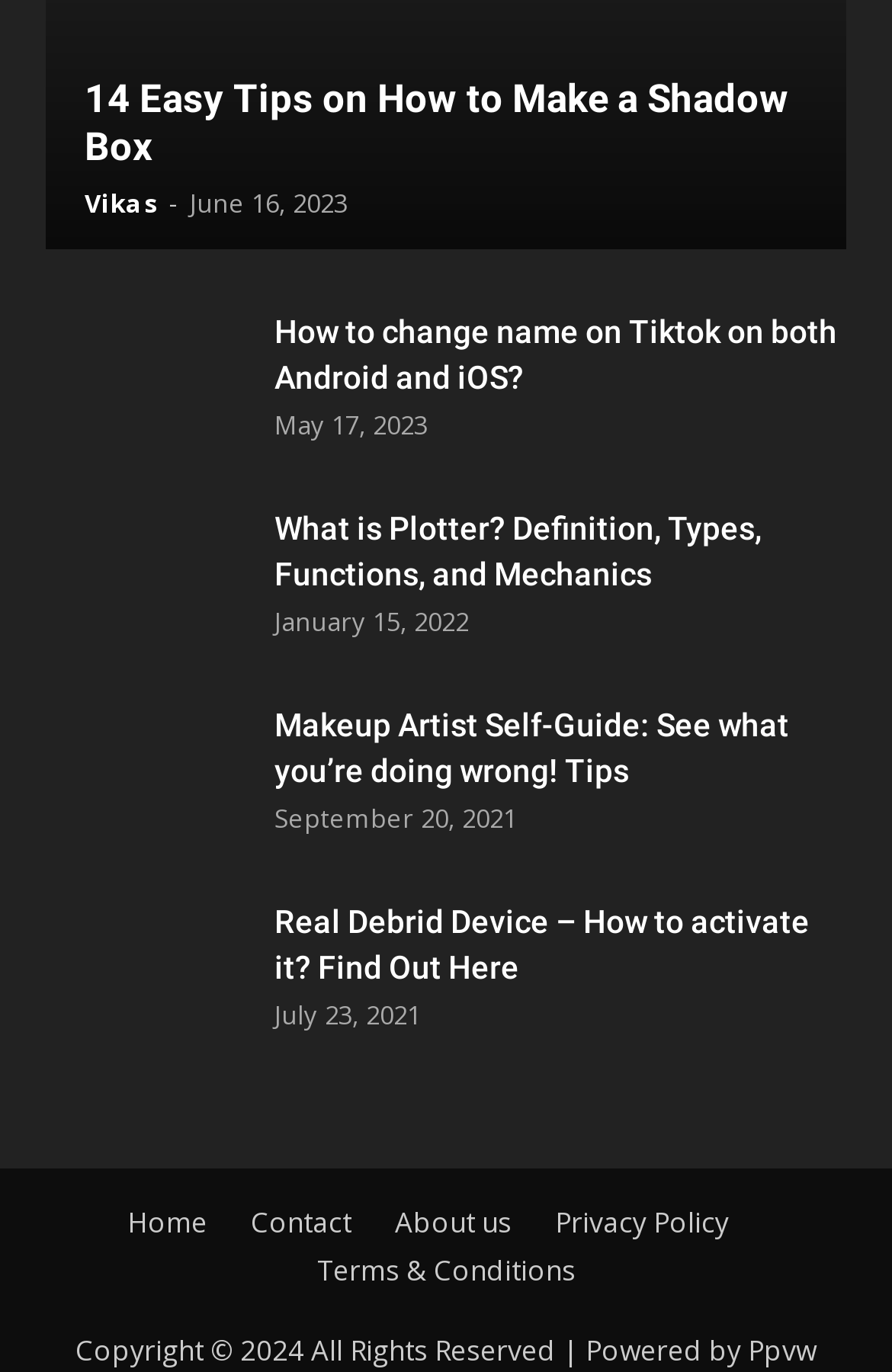Please determine the bounding box coordinates of the element to click on in order to accomplish the following task: "Go to 'Home'". Ensure the coordinates are four float numbers ranging from 0 to 1, i.e., [left, top, right, bottom].

[0.142, 0.877, 0.232, 0.907]